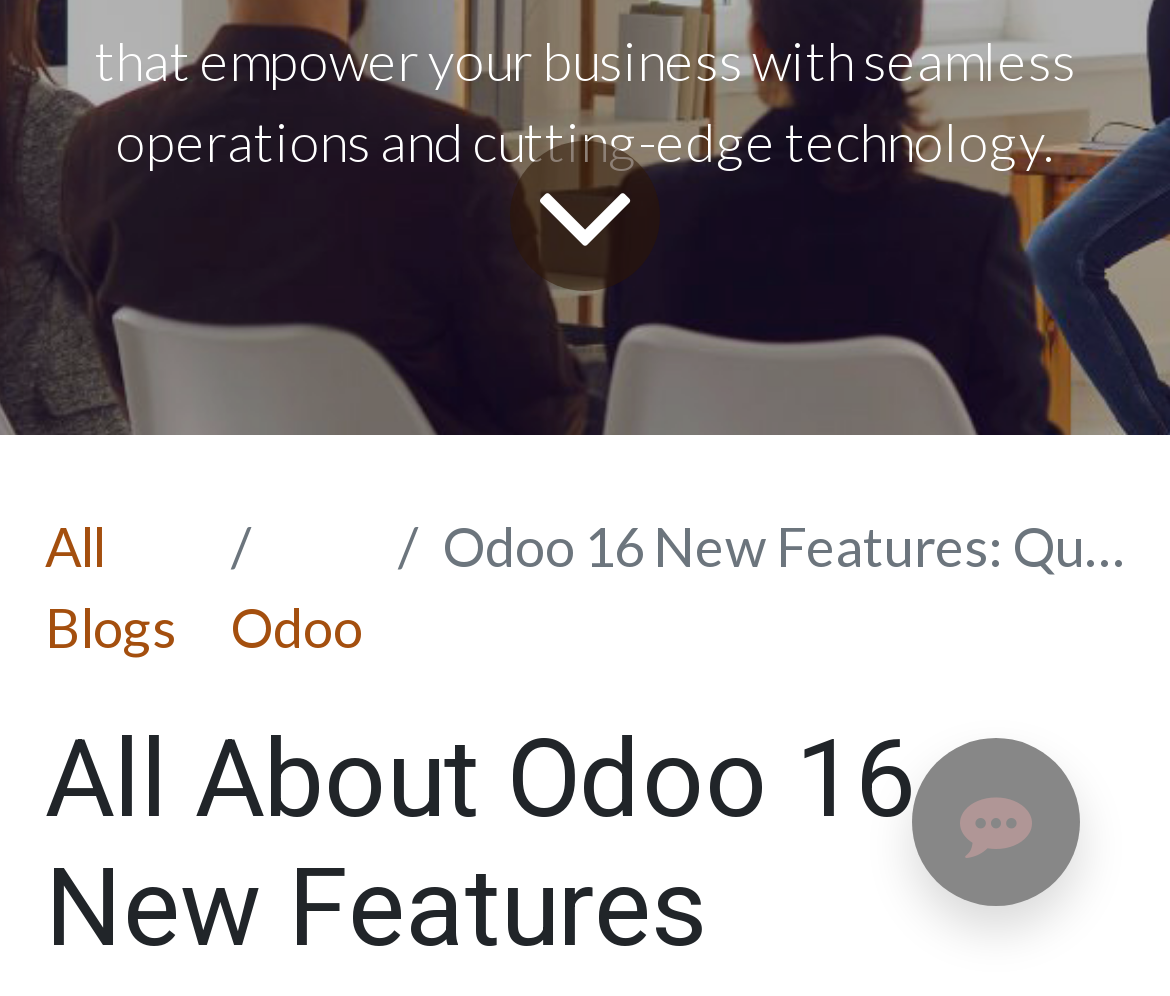Please determine the bounding box coordinates for the element with the description: "All Blogs".

[0.038, 0.514, 0.151, 0.661]